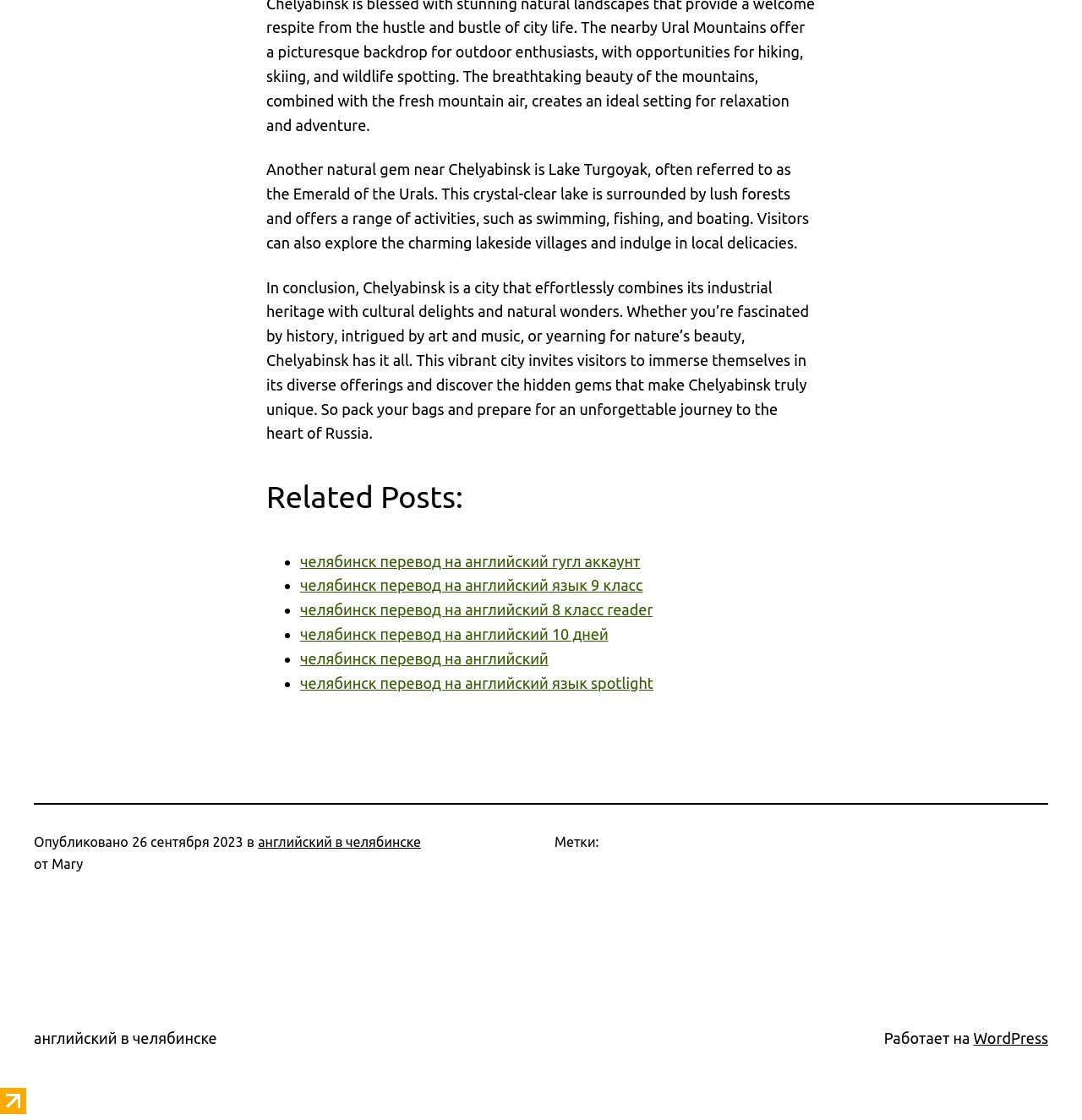Who is the author of the article? Refer to the image and provide a one-word or short phrase answer.

Mary